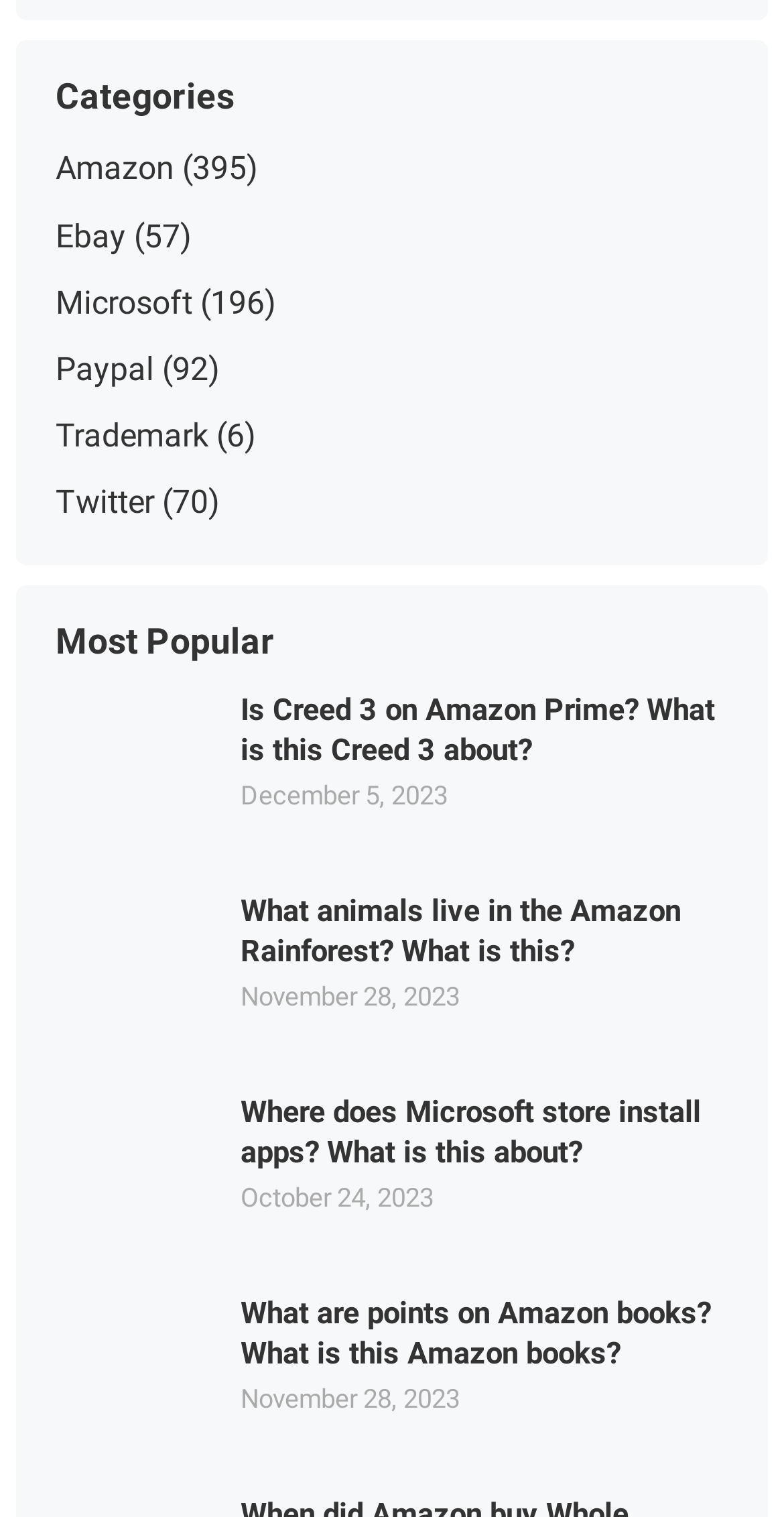Look at the image and answer the question in detail:
How many categories are listed?

I counted the number of links under the 'Categories' heading, which are Amazon, Ebay, Microsoft, Paypal, Trademark, and Twitter, totaling 6 categories.